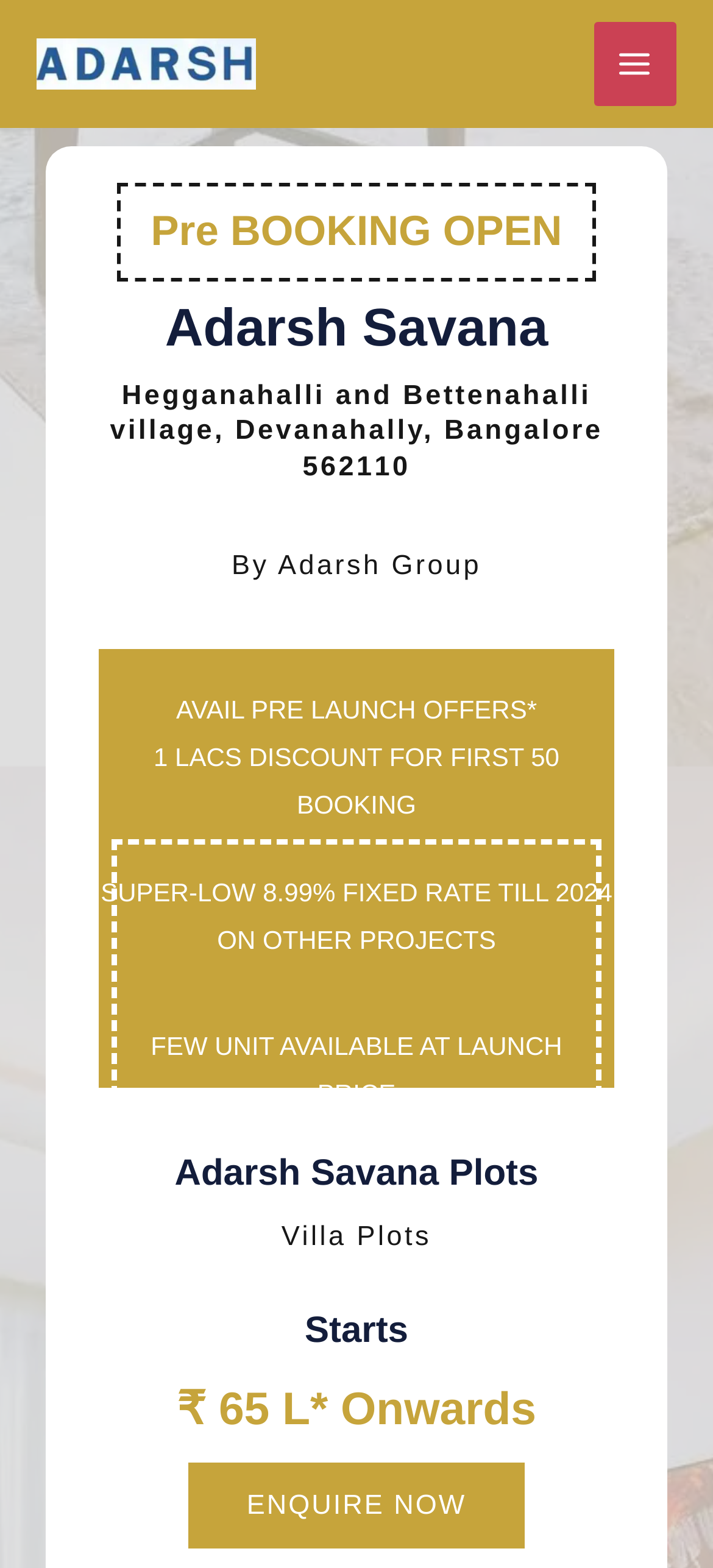Identify and provide the bounding box for the element described by: "Latest".

None